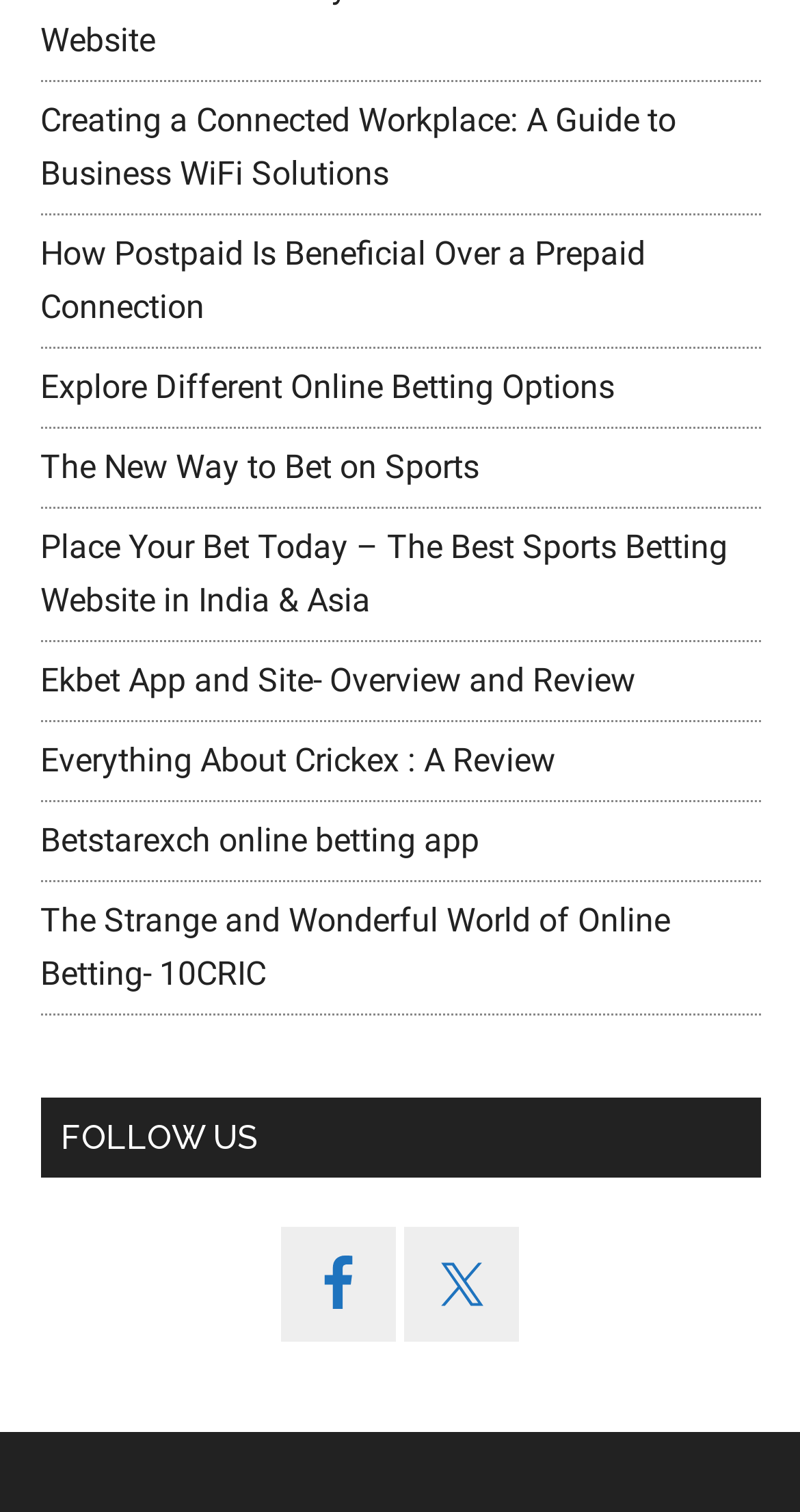Please mark the bounding box coordinates of the area that should be clicked to carry out the instruction: "Click on 'Creating a Connected Workplace: A Guide to Business WiFi Solutions'".

[0.05, 0.066, 0.845, 0.127]